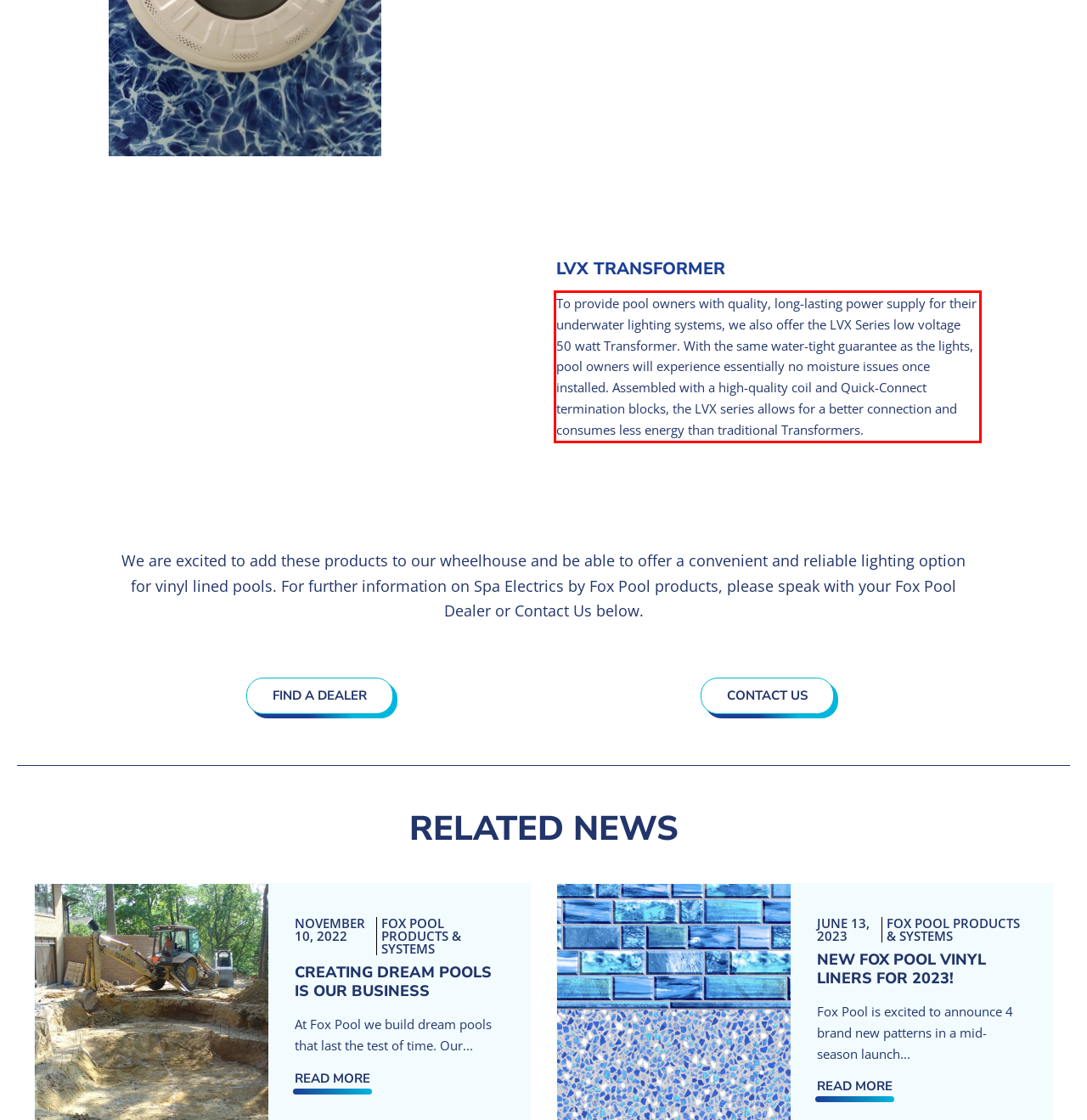Identify the text within the red bounding box on the webpage screenshot and generate the extracted text content.

To provide pool owners with quality, long-lasting power supply for their underwater lighting systems, we also offer the LVX Series low voltage 50 watt Transformer. With the same water-tight guarantee as the lights, pool owners will experience essentially no moisture issues once installed. Assembled with a high-quality coil and Quick-Connect termination blocks, the LVX series allows for a better connection and consumes less energy than traditional Transformers.